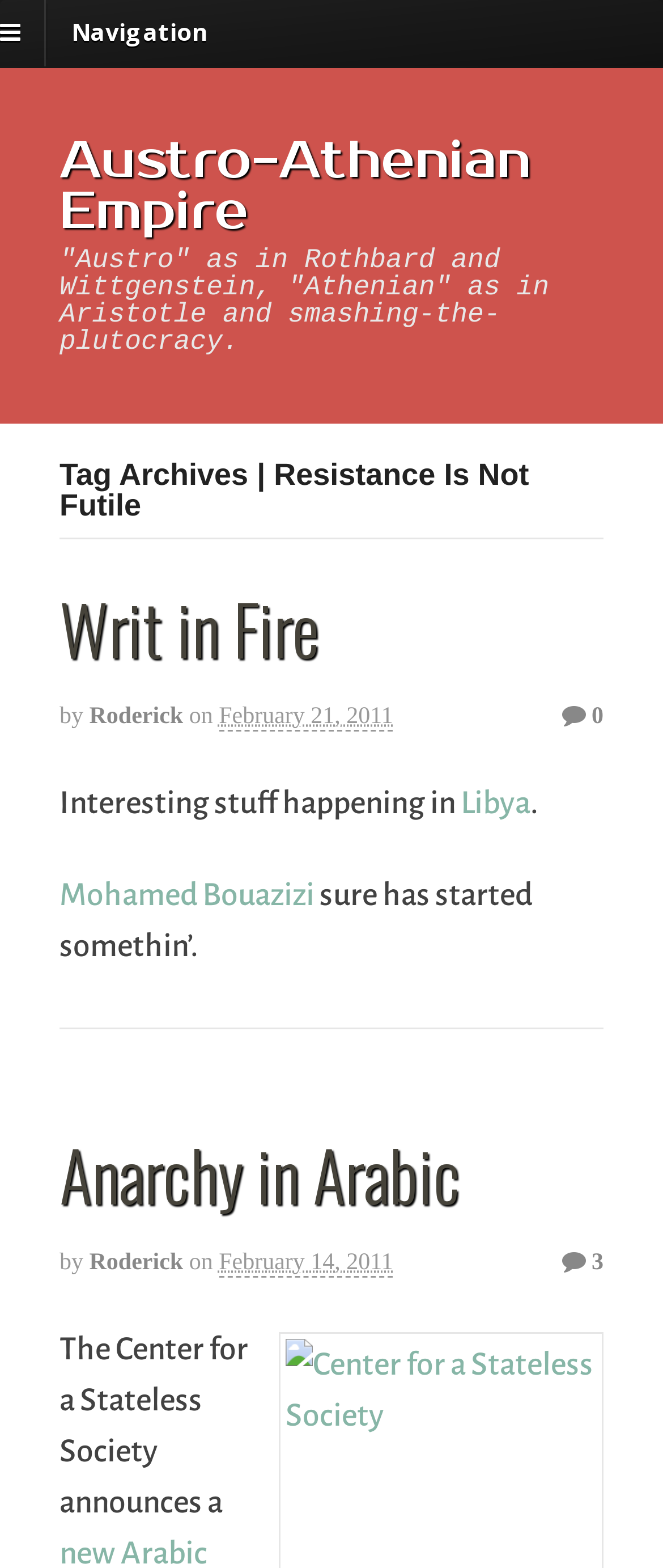Locate the bounding box coordinates of the clickable part needed for the task: "Click Navigation".

[0.069, 0.002, 0.349, 0.038]